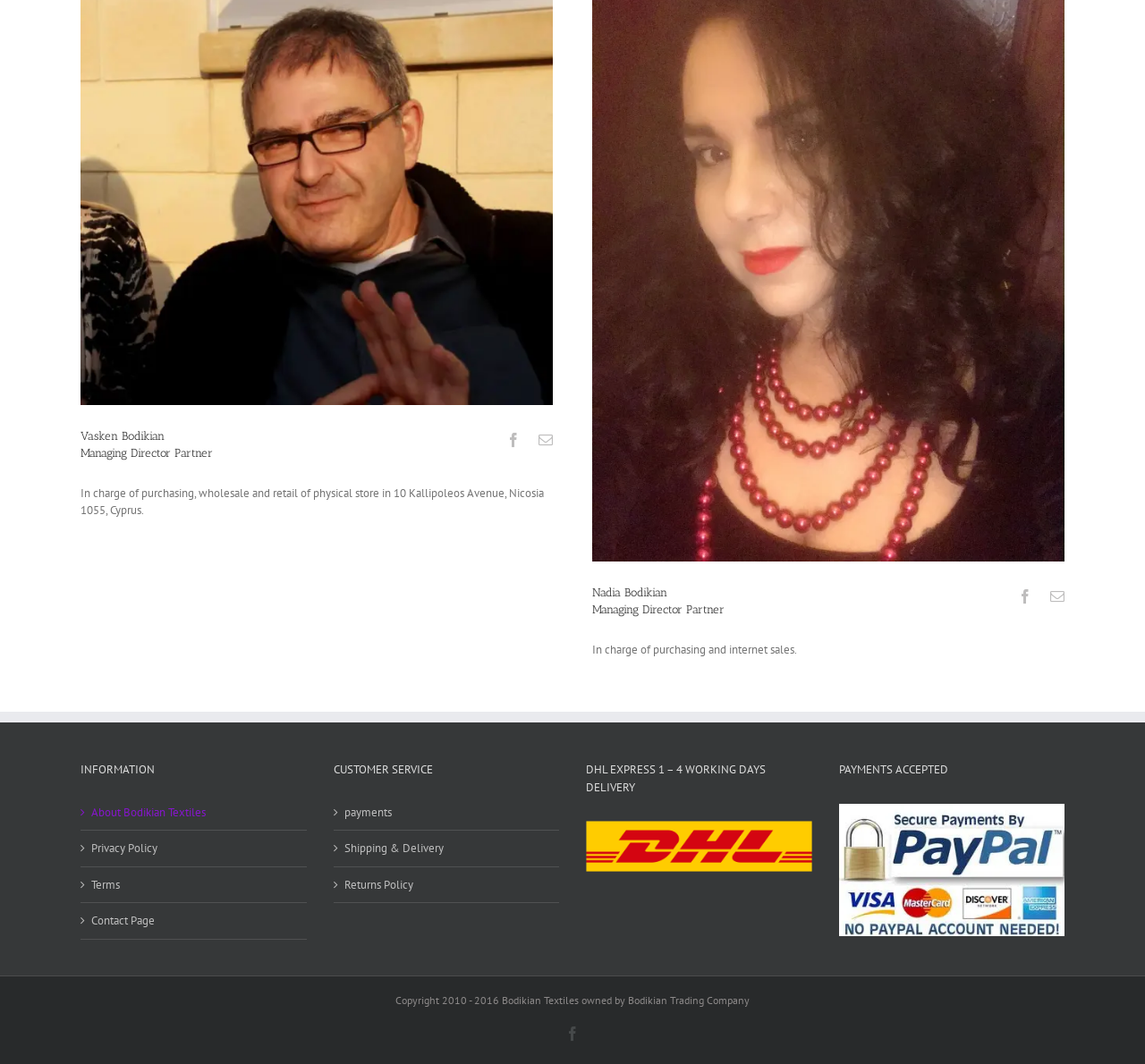What is the delivery time frame for DHL EXPRESS?
Use the image to answer the question with a single word or phrase.

1 – 4 working days